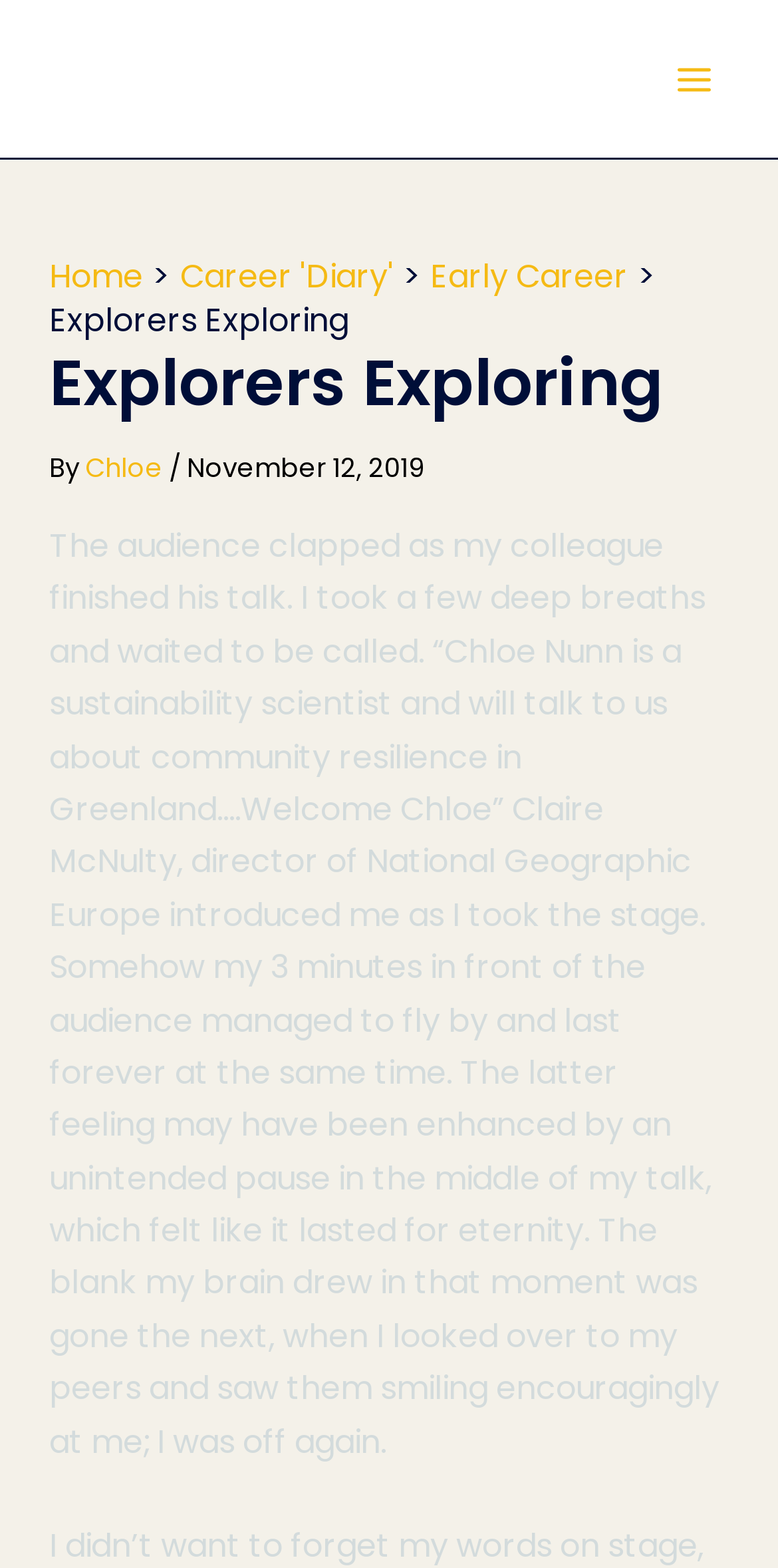What is the date of the article?
Can you provide an in-depth and detailed response to the question?

The date of the article can be found in the text 'November 12, 2019' which is located below the link 'Chloe' and above the main article content.